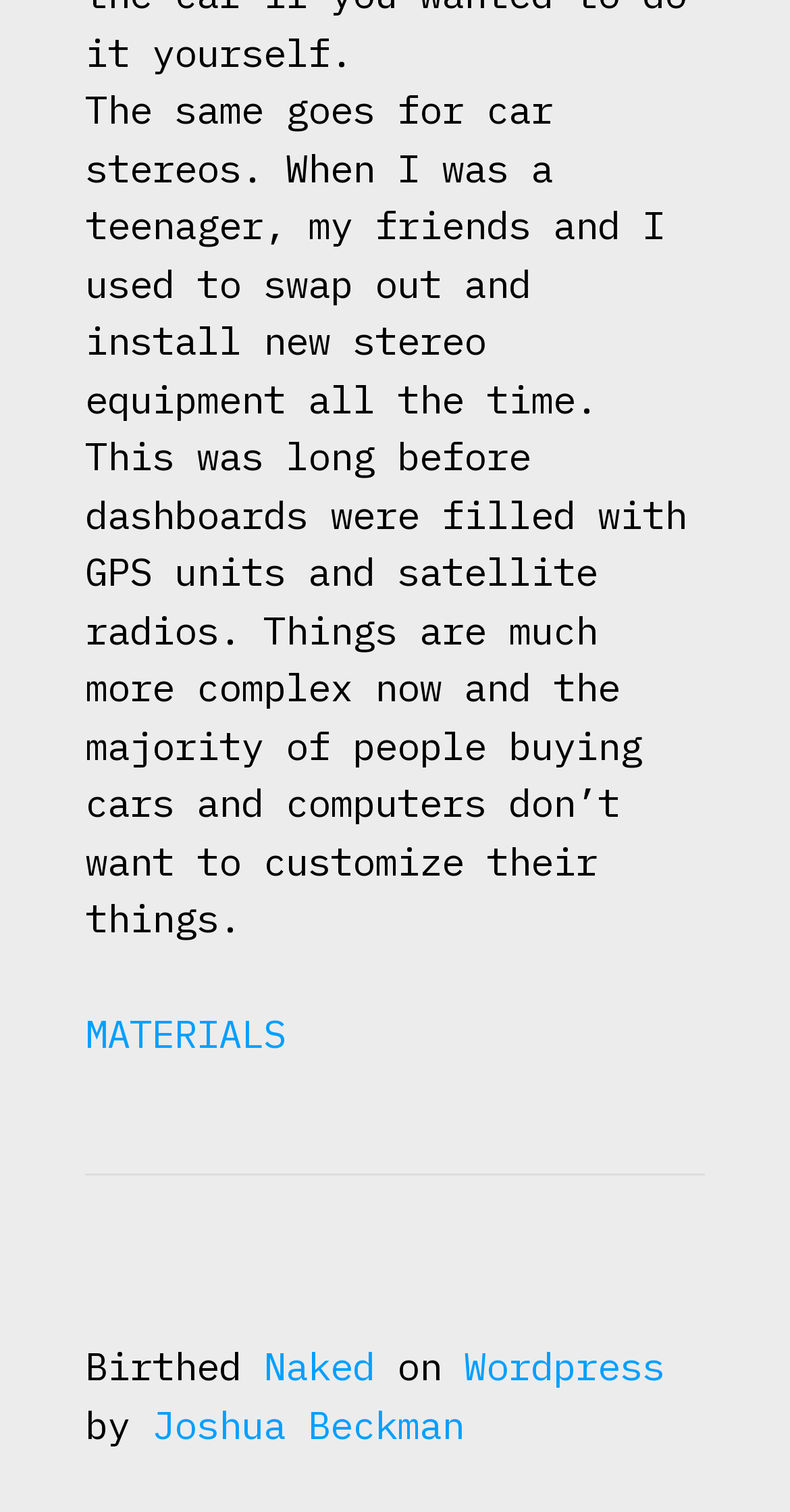What is the tone of the main text?
Refer to the image and provide a thorough answer to the question.

The use of phrases such as 'When I was a teenager' and 'my friends and I used to' suggests an informal tone in the main text, indicating that the author is sharing a personal anecdote.